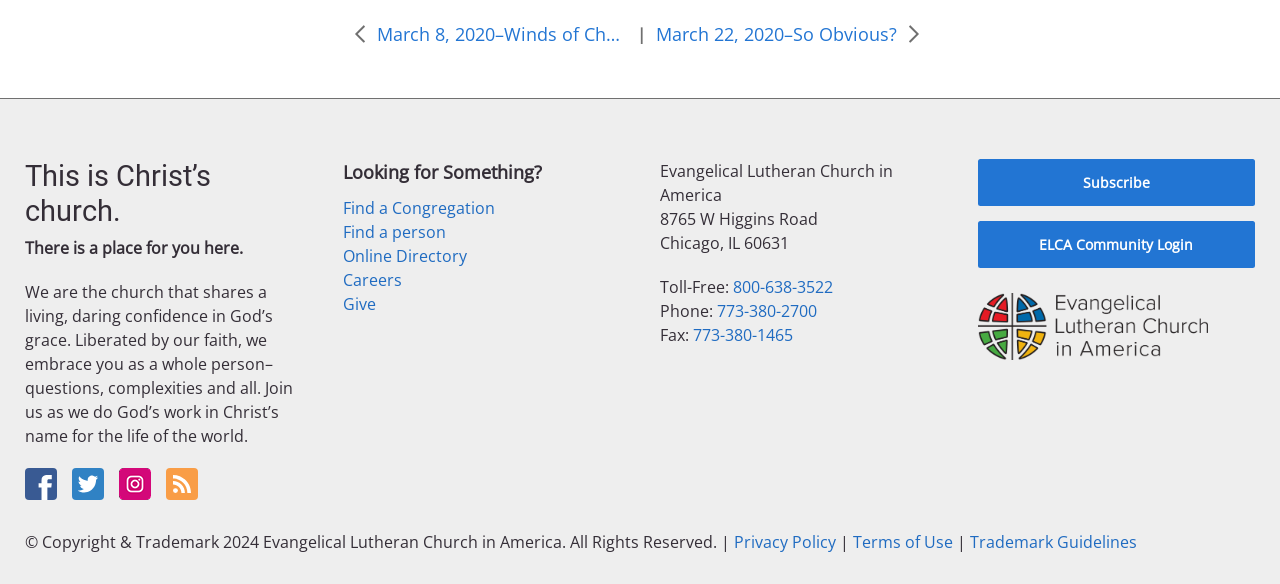Please locate the bounding box coordinates of the region I need to click to follow this instruction: "Find a Congregation".

[0.268, 0.337, 0.386, 0.375]